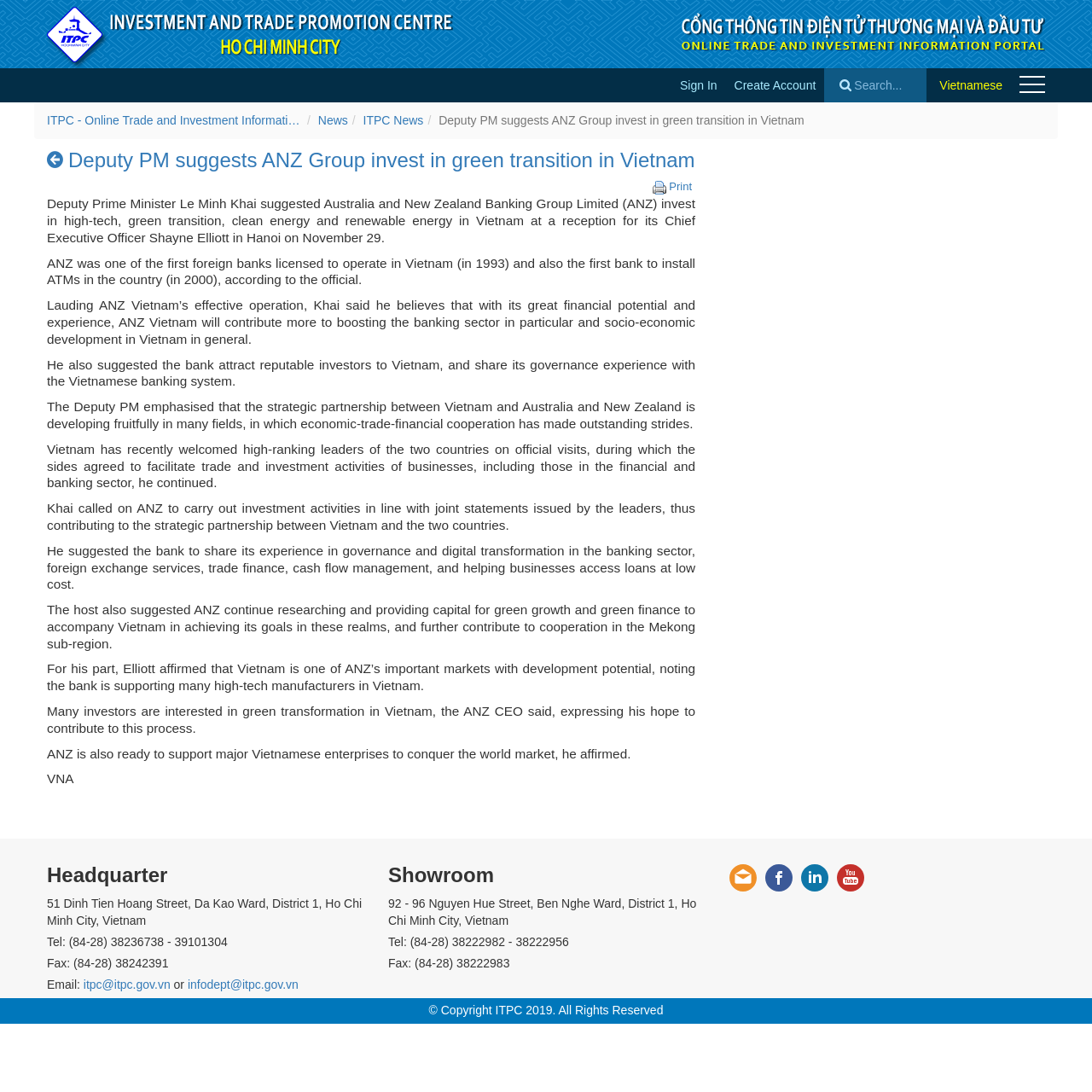Find the bounding box coordinates of the area that needs to be clicked in order to achieve the following instruction: "View the 'Baja Mala Necklace' image". The coordinates should be specified as four float numbers between 0 and 1, i.e., [left, top, right, bottom].

None